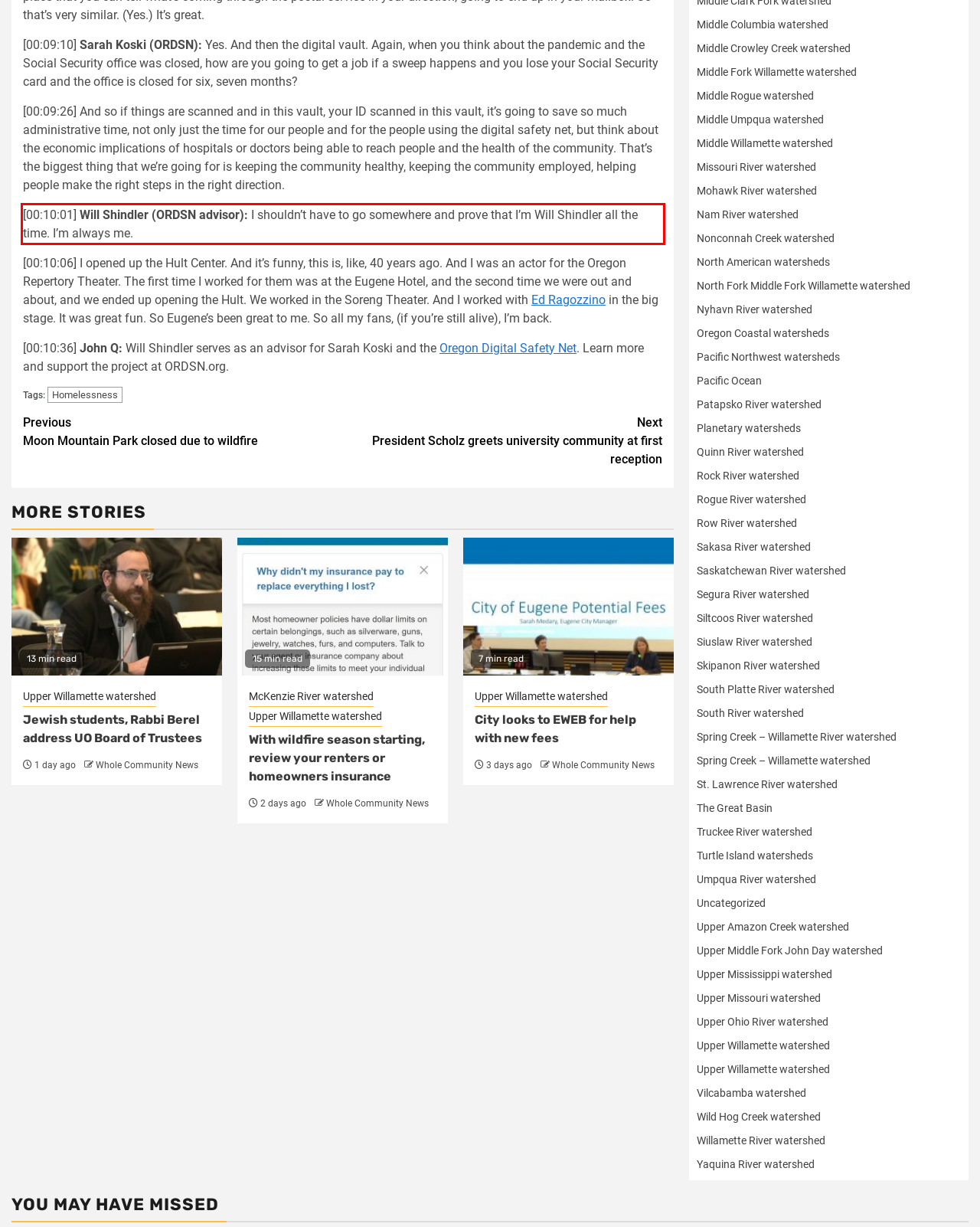Please analyze the screenshot of a webpage and extract the text content within the red bounding box using OCR.

[00:10:01] Will Shindler (ORDSN advisor): I shouldn’t have to go somewhere and prove that I’m Will Shindler all the time. I’m always me.